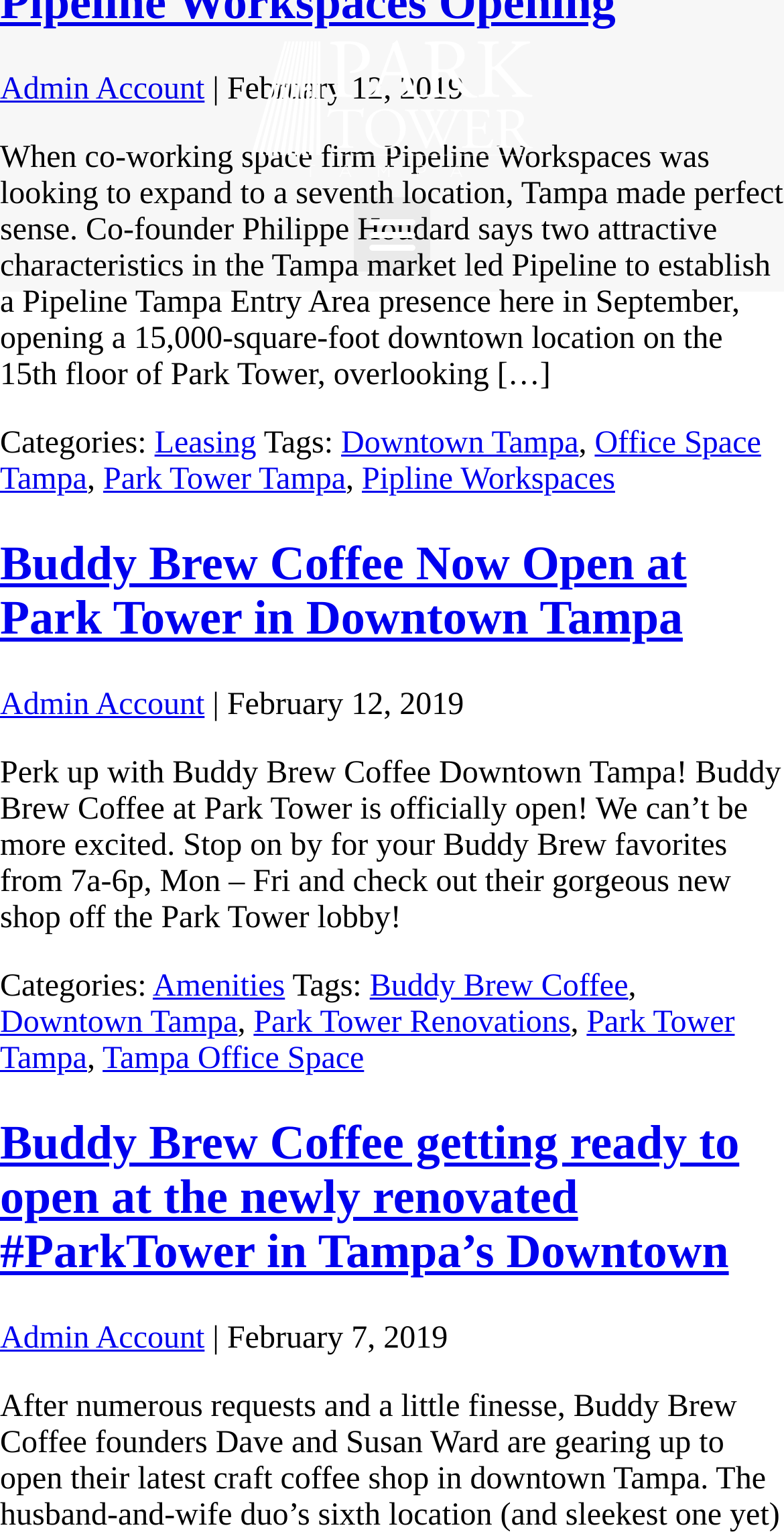What is the floor number of the Park Tower location?
Craft a detailed and extensive response to the question.

I found this answer by reading the text in the article section, which mentions '15th floor of Park Tower' as the location of the Pipeline Workspaces.